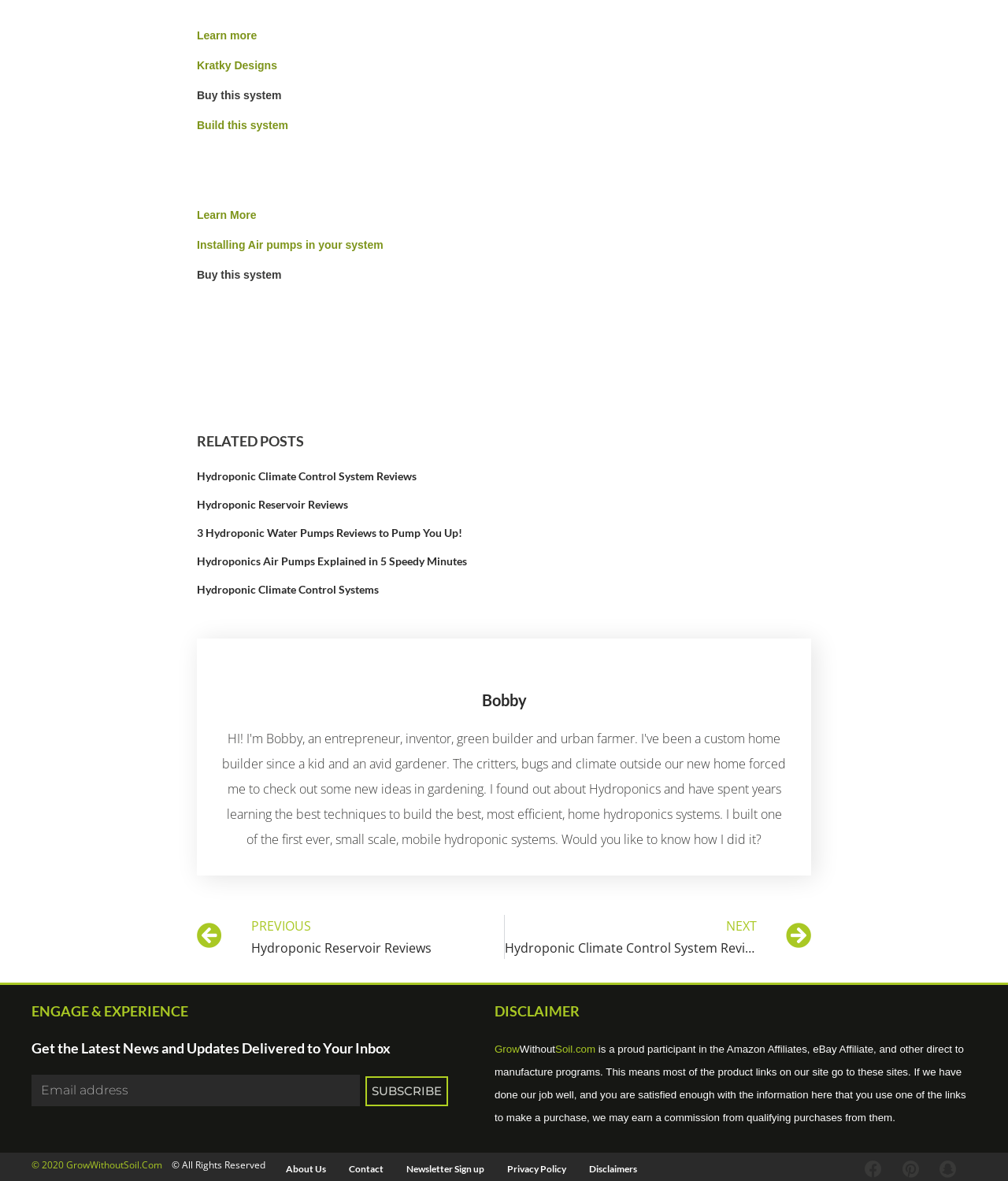Please locate the bounding box coordinates of the element's region that needs to be clicked to follow the instruction: "Click on 'Learn more'". The bounding box coordinates should be provided as four float numbers between 0 and 1, i.e., [left, top, right, bottom].

[0.195, 0.025, 0.258, 0.036]